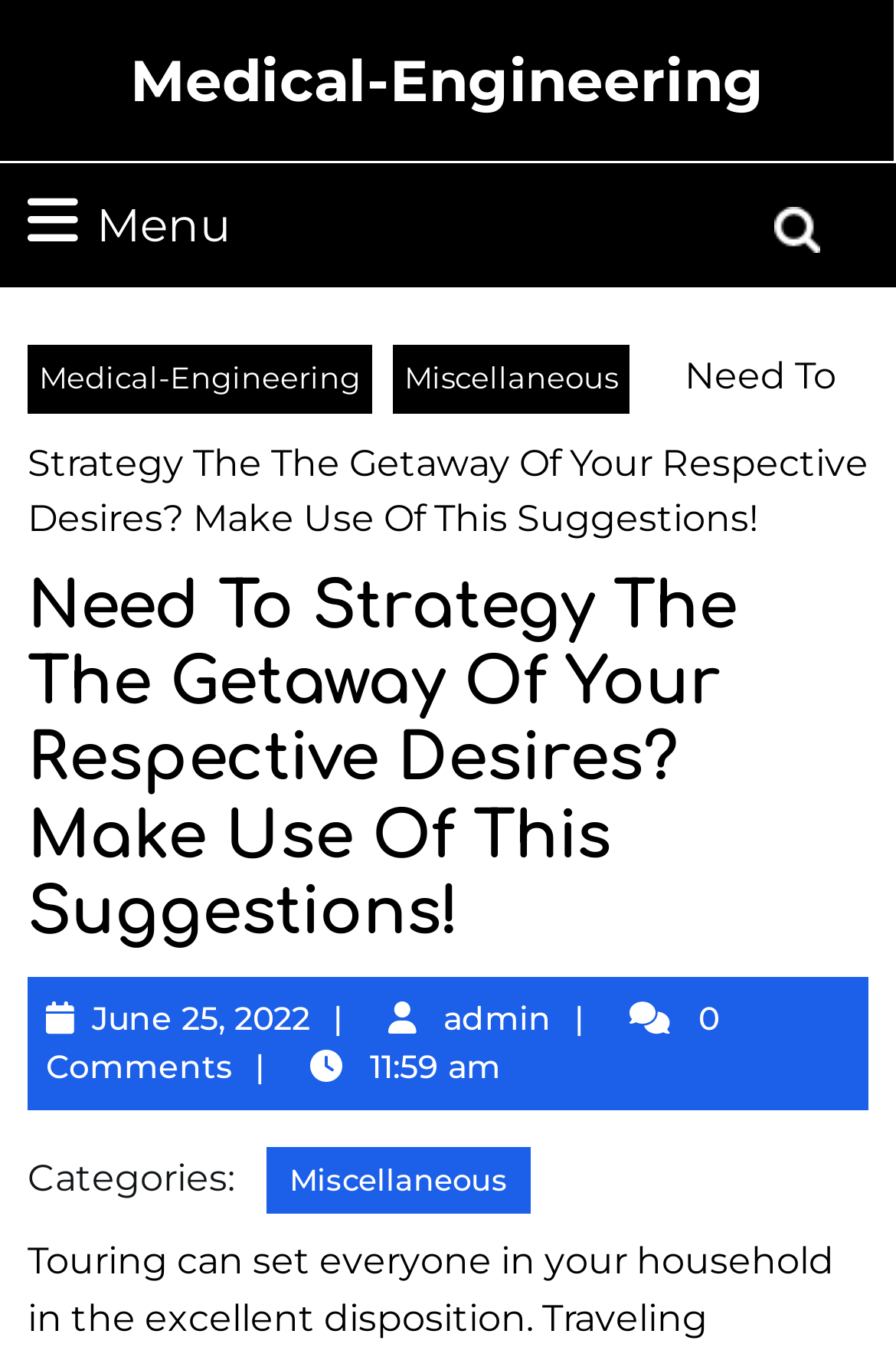Extract the heading text from the webpage.

Need To Strategy The The Getaway Of Your Respective Desires? Make Use Of This Suggestions!